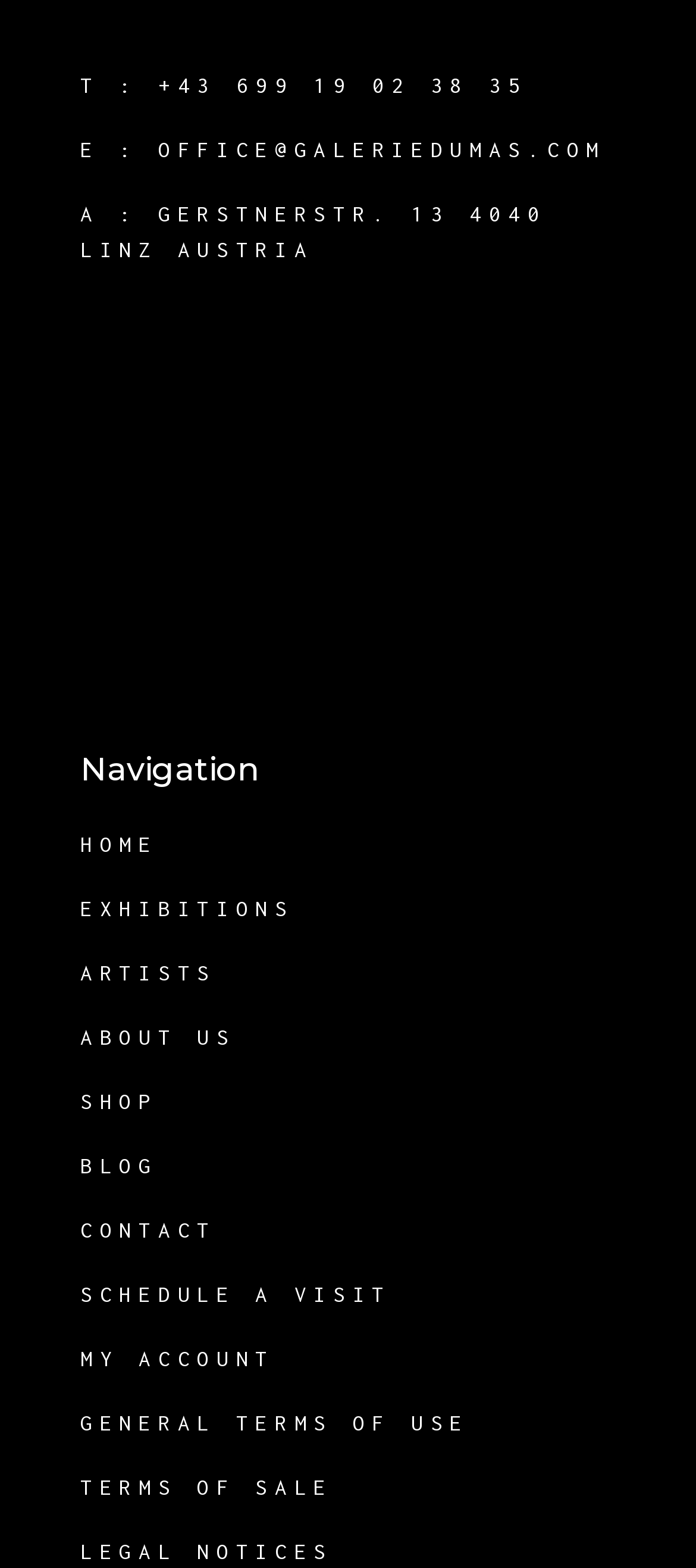Please answer the following question as detailed as possible based on the image: 
What is the region where the gallery is located?

I found the region by looking at the top section of the webpage, where it says 'upper austria' with an image next to it.